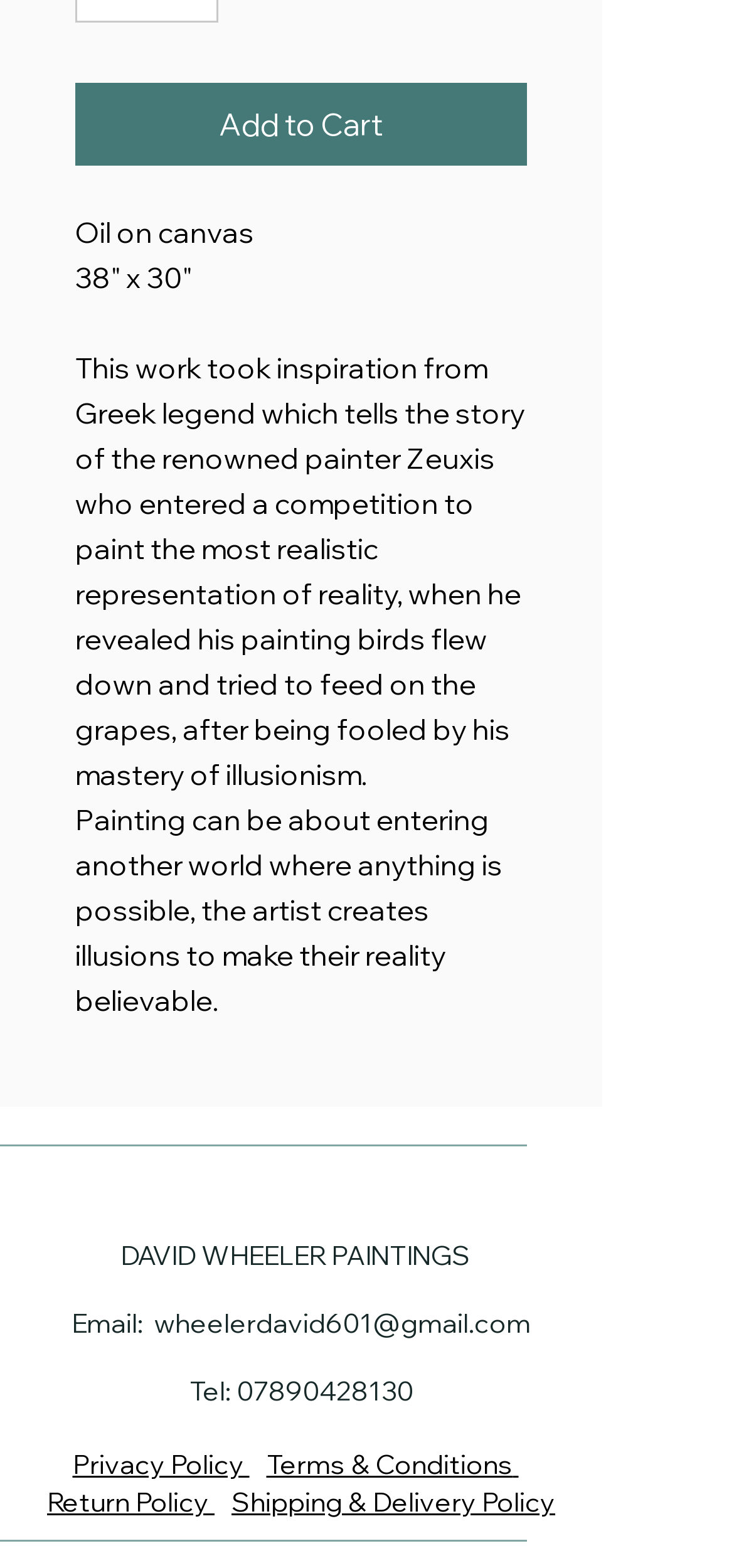Use a single word or phrase to answer the question: What is the theme of the painting?

Greek legend